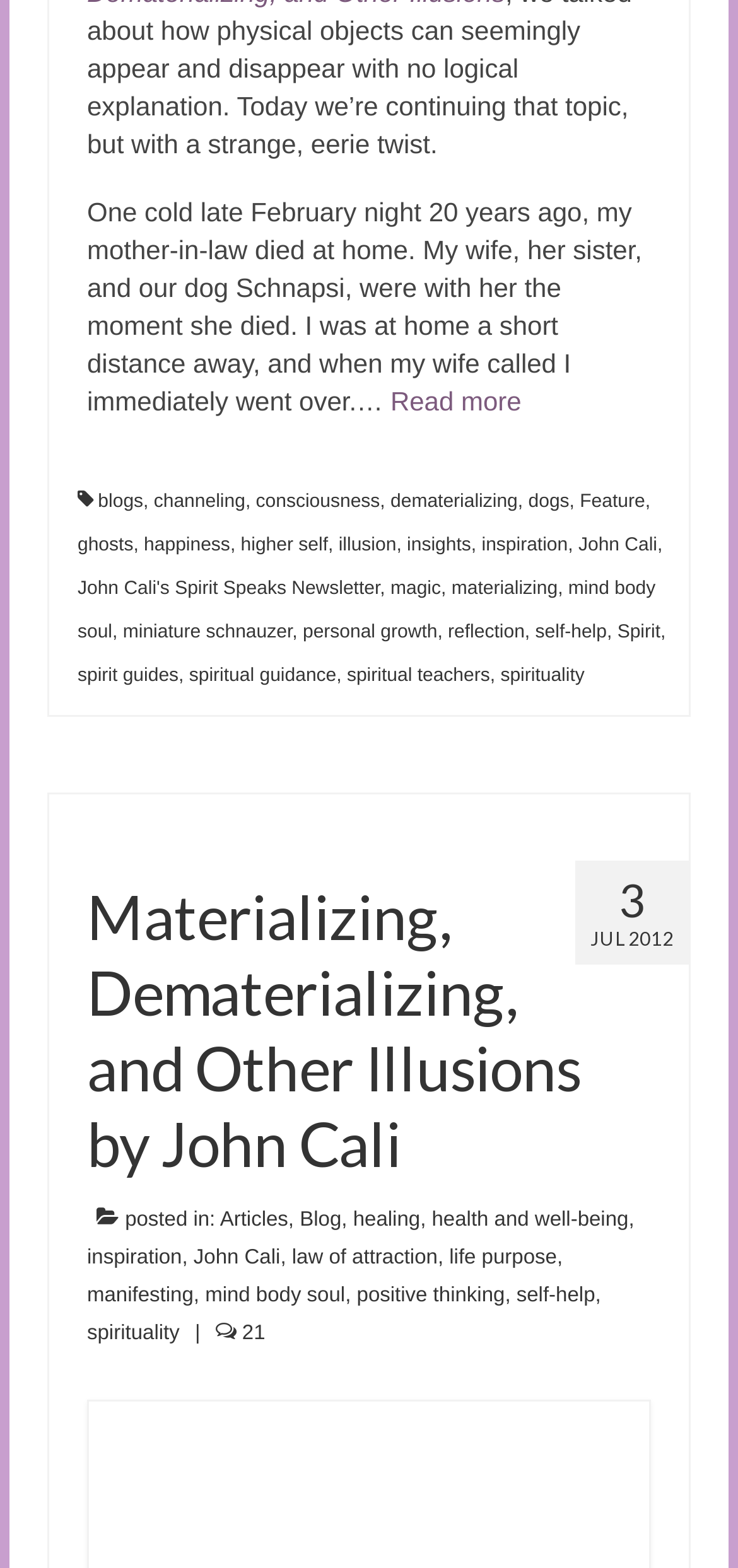What is the name of the newsletter mentioned on the webpage?
Based on the visual content, answer with a single word or a brief phrase.

John Cali's Spirit Speaks Newsletter